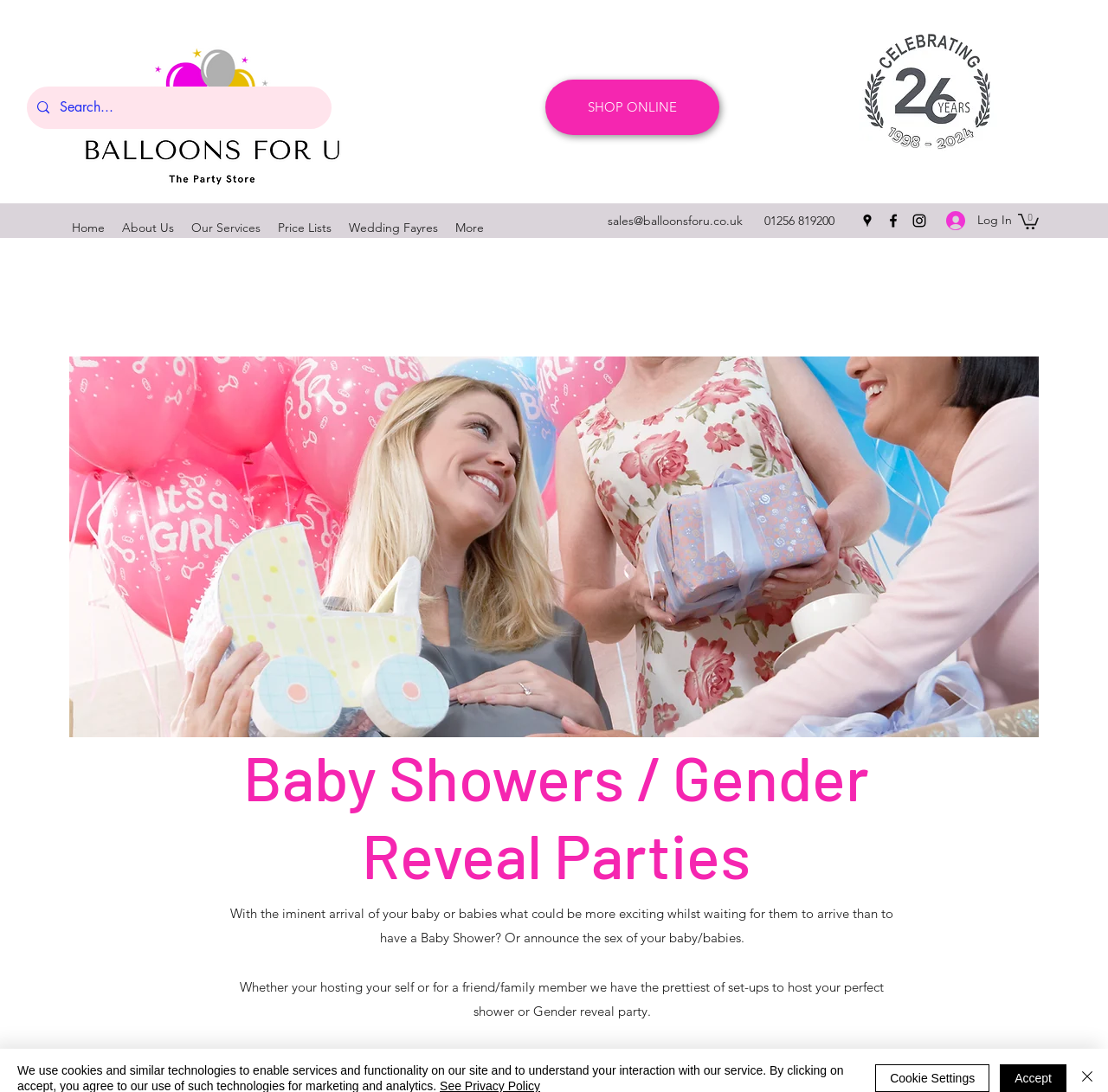Indicate the bounding box coordinates of the element that must be clicked to execute the instruction: "Go to the home page". The coordinates should be given as four float numbers between 0 and 1, i.e., [left, top, right, bottom].

[0.057, 0.193, 0.102, 0.224]